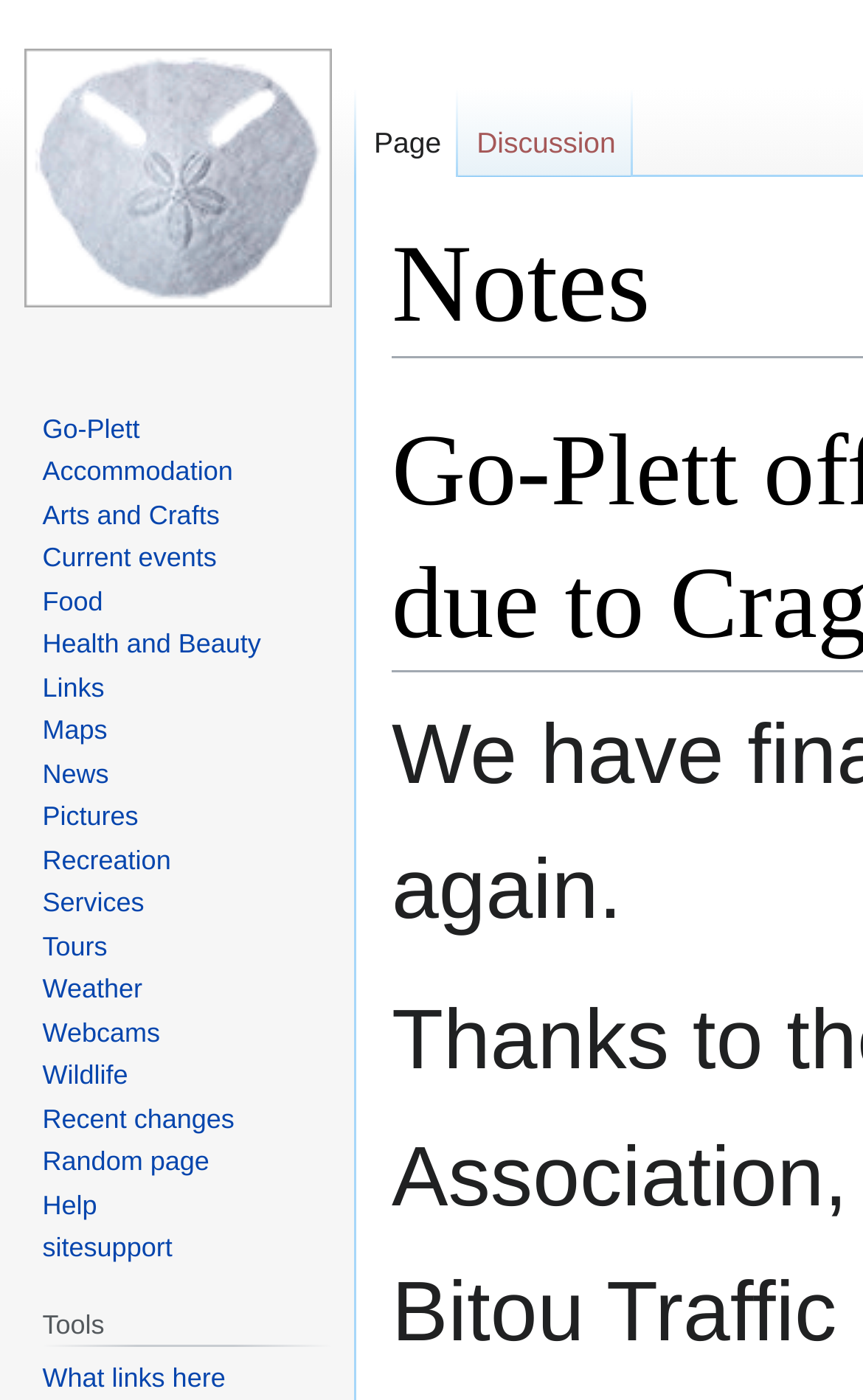Can you provide the bounding box coordinates for the element that should be clicked to implement the instruction: "Go to Go-Plett page"?

[0.049, 0.295, 0.162, 0.317]